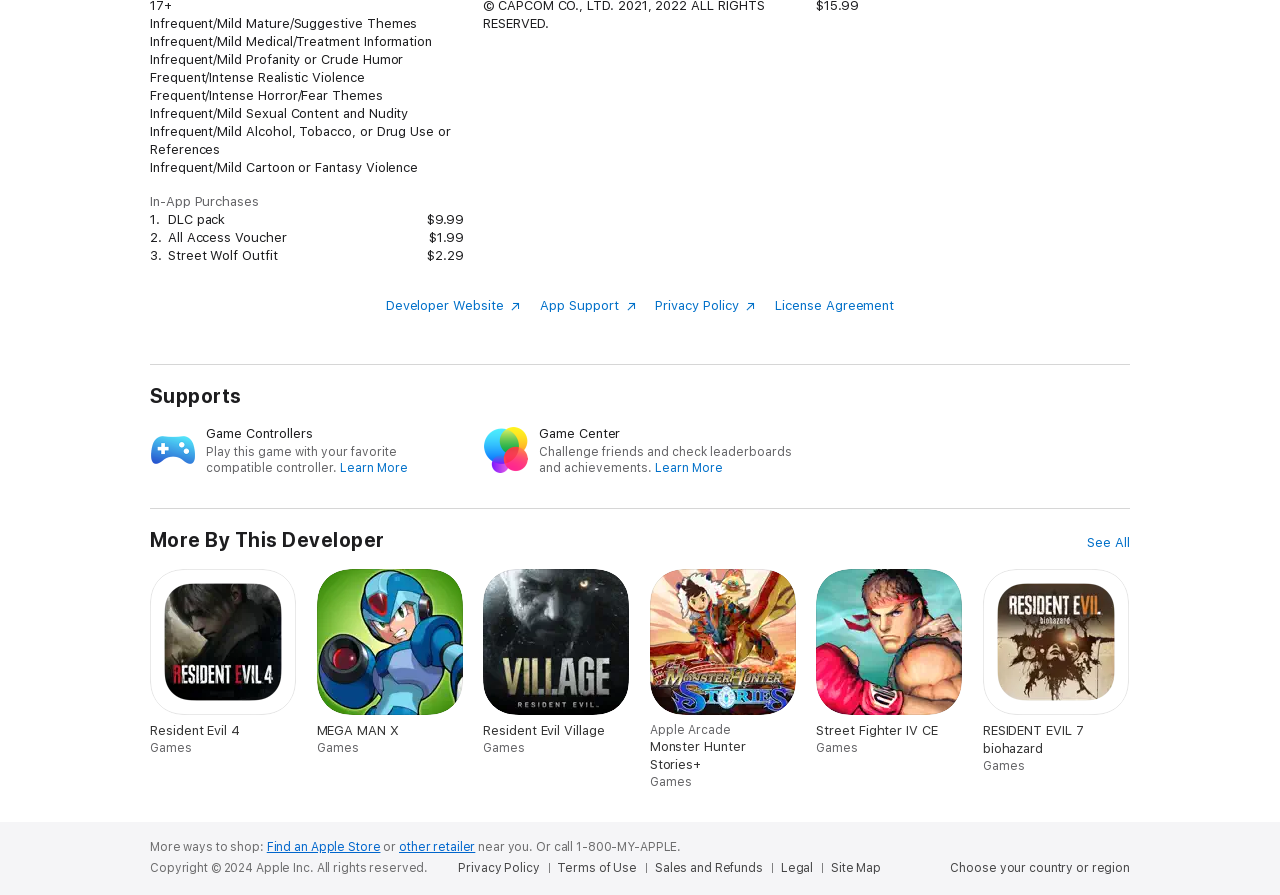Please identify the bounding box coordinates for the region that you need to click to follow this instruction: "See more games by this developer".

[0.85, 0.597, 0.883, 0.617]